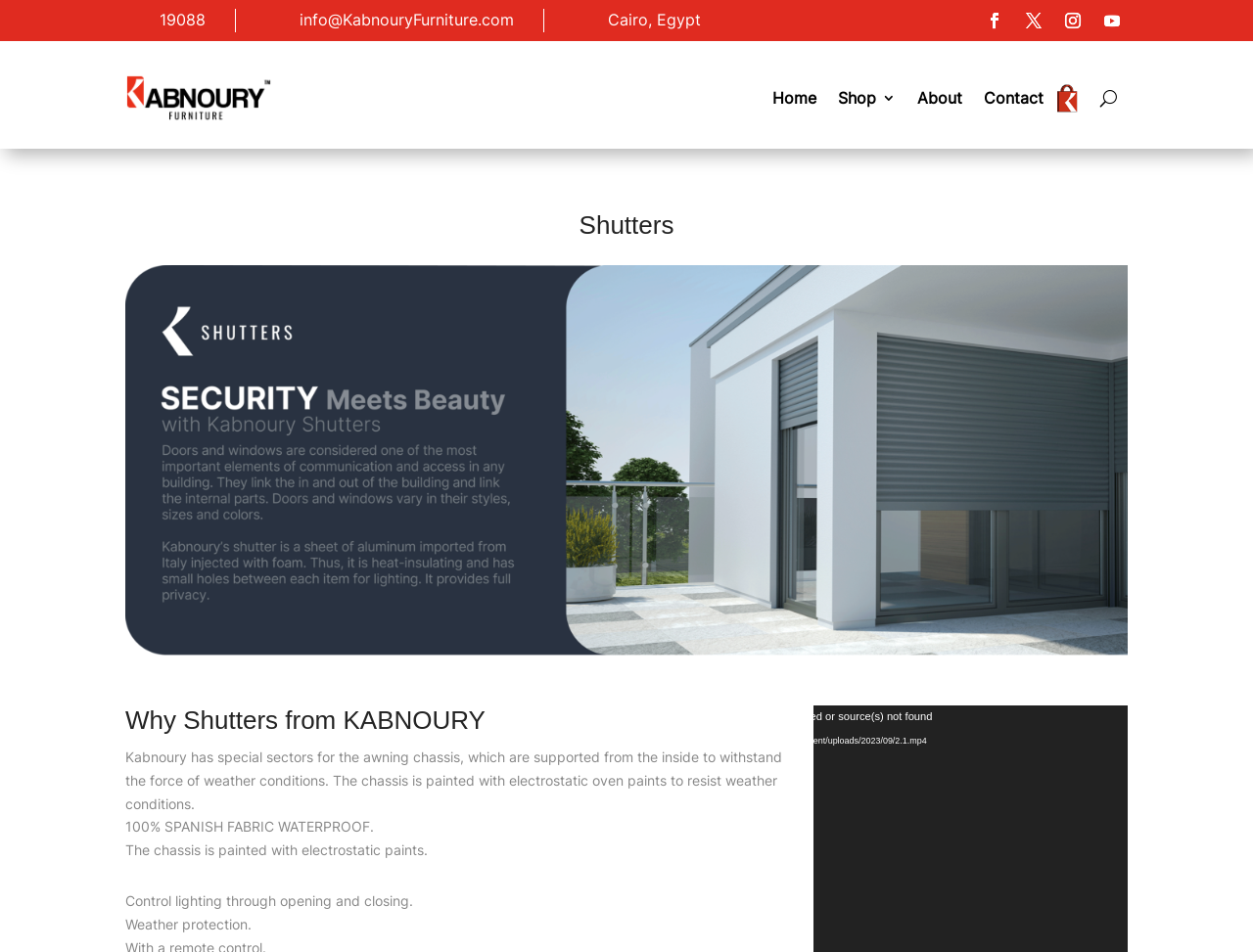Find the bounding box coordinates of the area that needs to be clicked in order to achieve the following instruction: "Click the Contact link". The coordinates should be specified as four float numbers between 0 and 1, i.e., [left, top, right, bottom].

[0.785, 0.064, 0.833, 0.142]